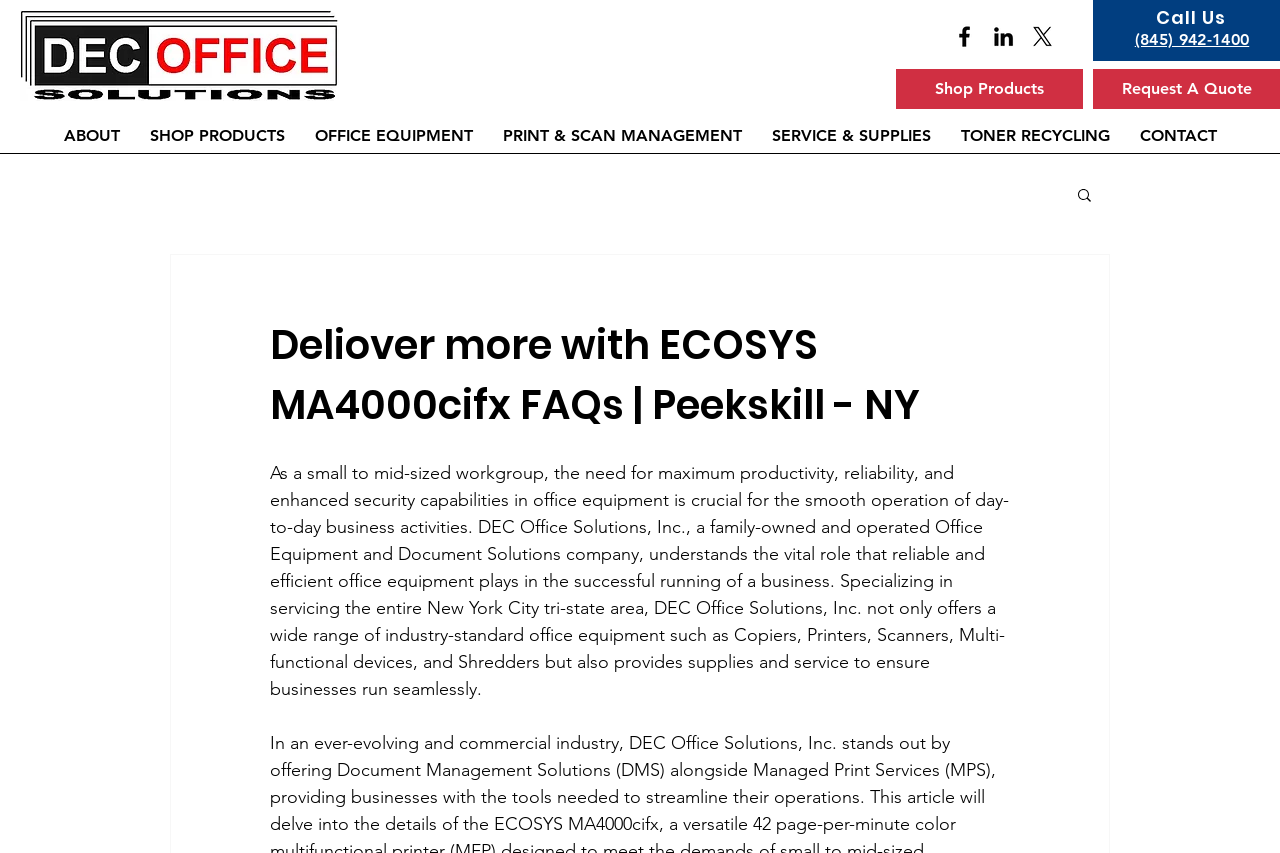Please identify the bounding box coordinates of the element that needs to be clicked to perform the following instruction: "Request a quote".

[0.854, 0.081, 1.0, 0.128]